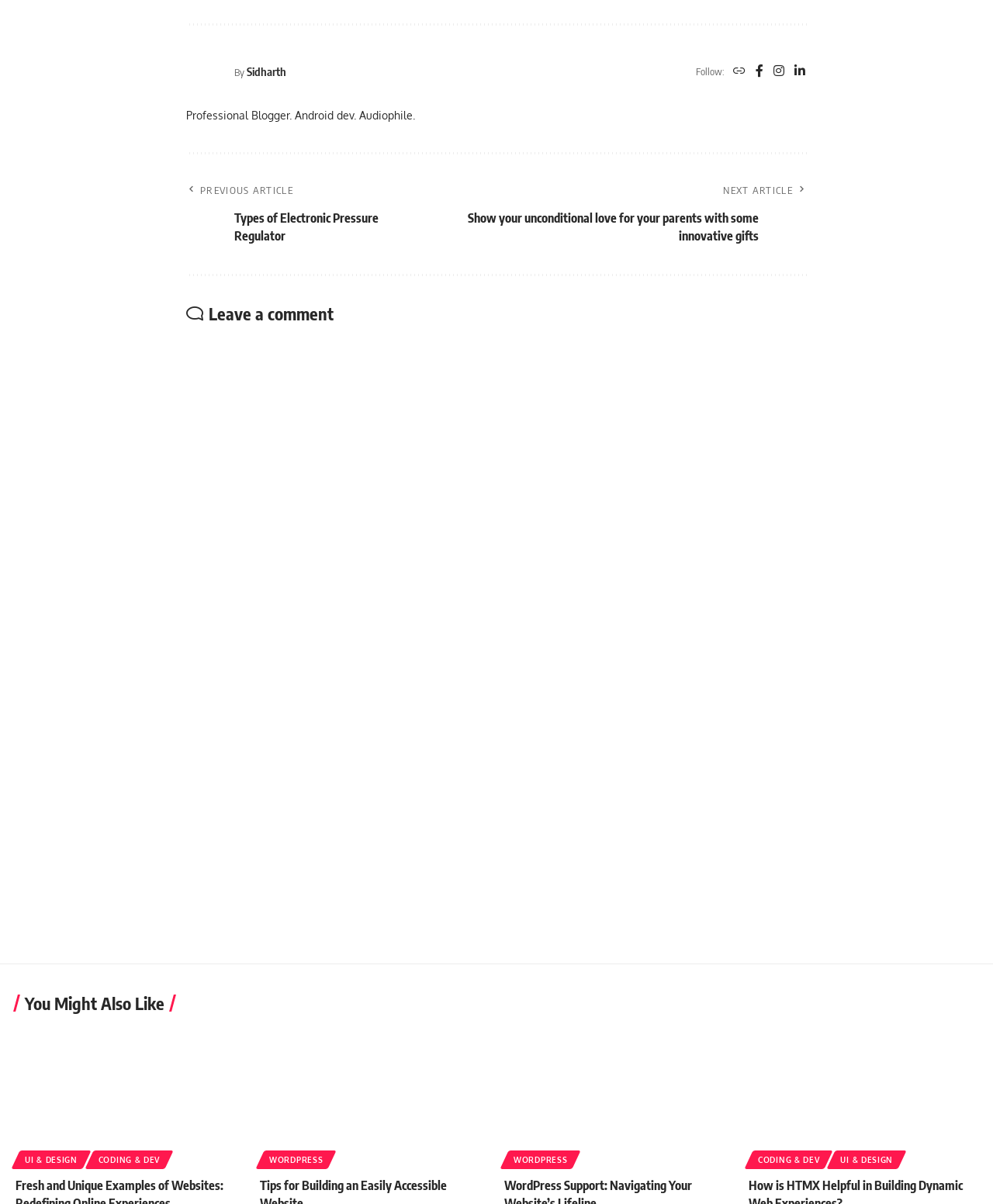Identify the bounding box coordinates necessary to click and complete the given instruction: "Read the article about 'Types of Electronic Pressure Regulator'".

[0.188, 0.15, 0.412, 0.205]